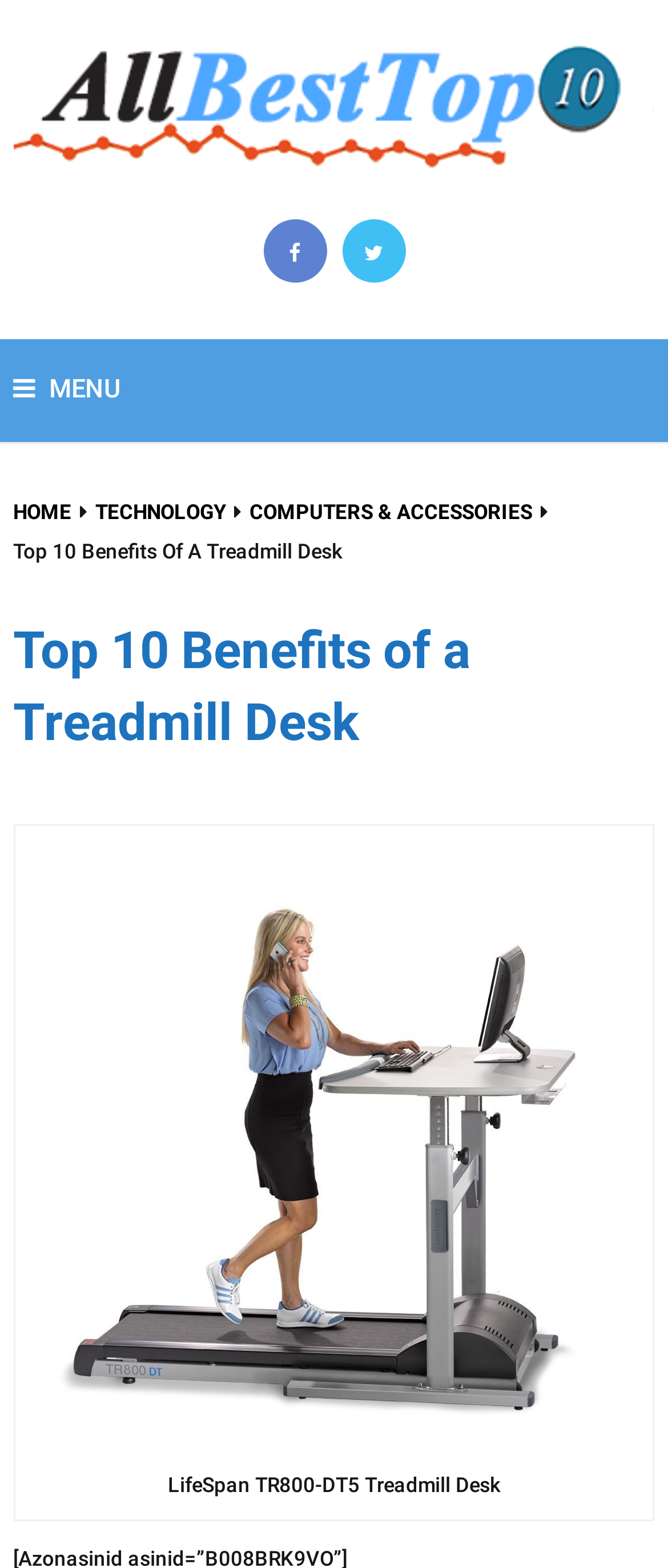Determine the main heading text of the webpage.

Top 10 Benefits of a Treadmill Desk